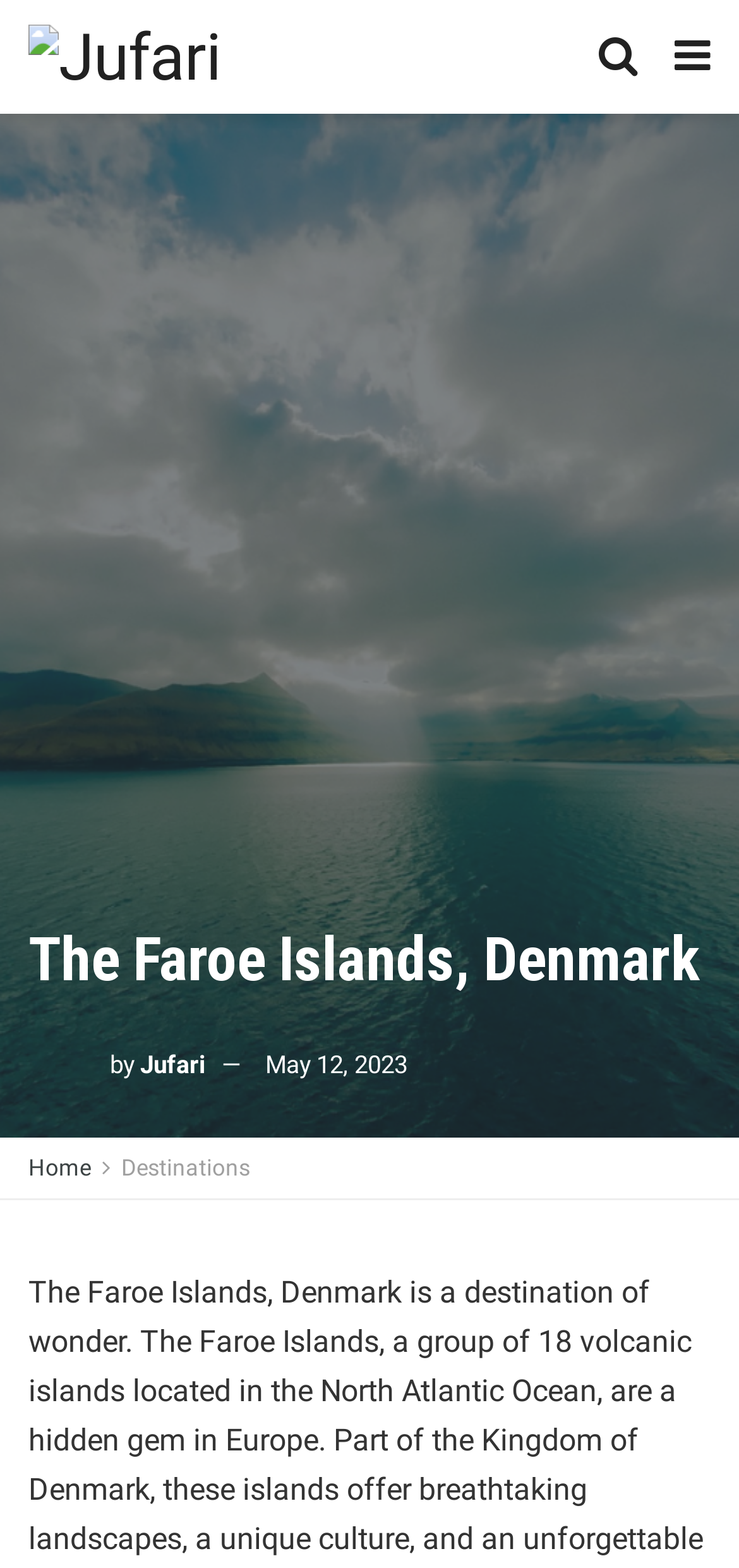Explain the features and main sections of the webpage comprehensively.

The webpage is about the Faroe Islands, Denmark, a destination of wonder. At the top left, there is a logo, which is an image with the text "Jufari" and a link to "Jufari". Next to the logo, there are two social media icons, represented by Unicode characters '\uf002' and '\uf0c9', located at the top right corner.

Below the logo, there is a heading that reads "The Faroe Islands, Denmark". Underneath the heading, there is a larger image that takes up most of the width of the page, showcasing the beauty of the Faroe Islands.

To the right of the image, there is a section with text "by" followed by a link to "Jufari" and another link to "May 12, 2023", which appears to be a publication date. At the bottom of the page, there is a navigation menu with two links, "Home" and "Destinations", located at the bottom left corner.